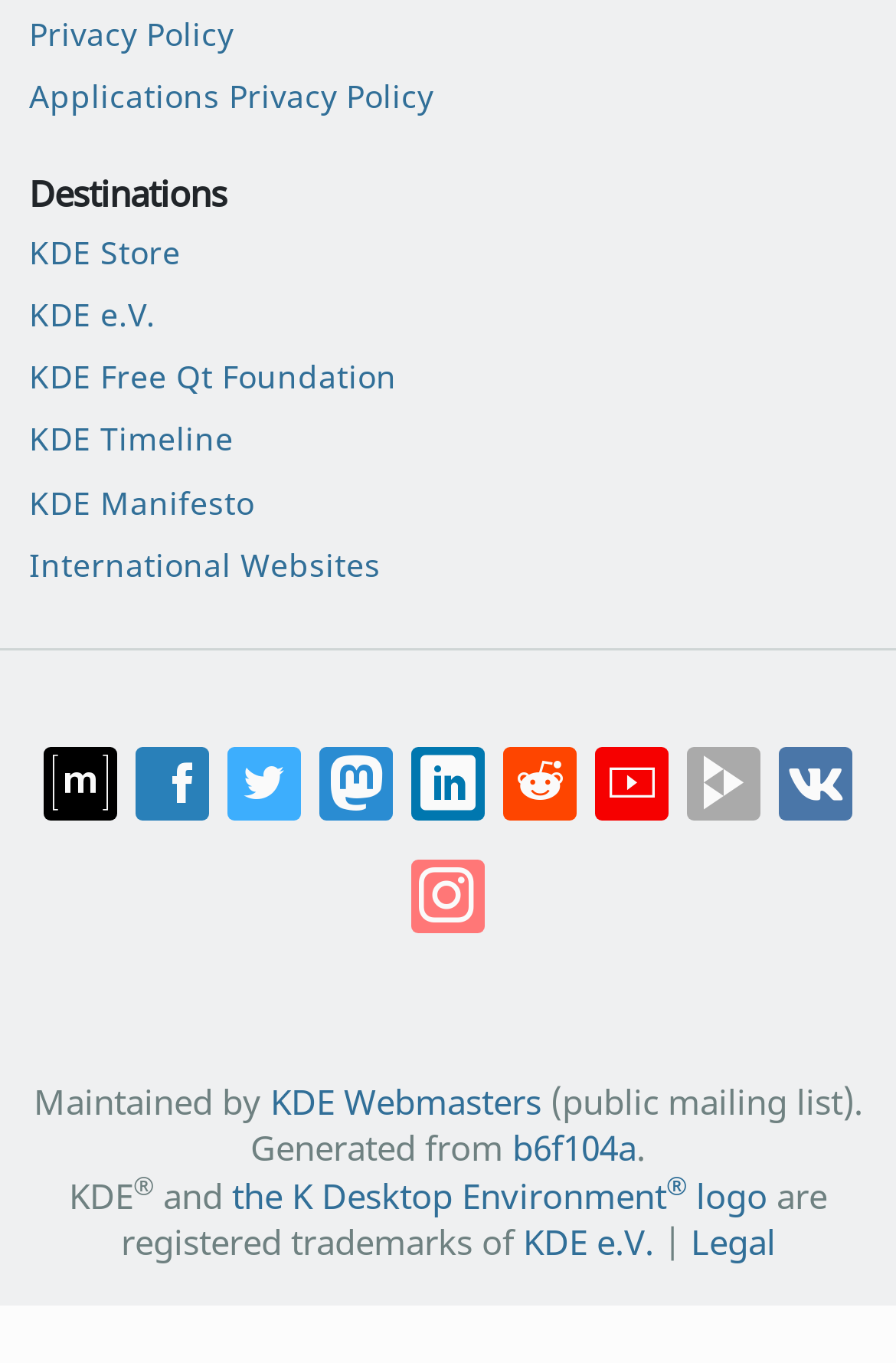Show me the bounding box coordinates of the clickable region to achieve the task as per the instruction: "Share on Twitter".

[0.254, 0.548, 0.336, 0.602]